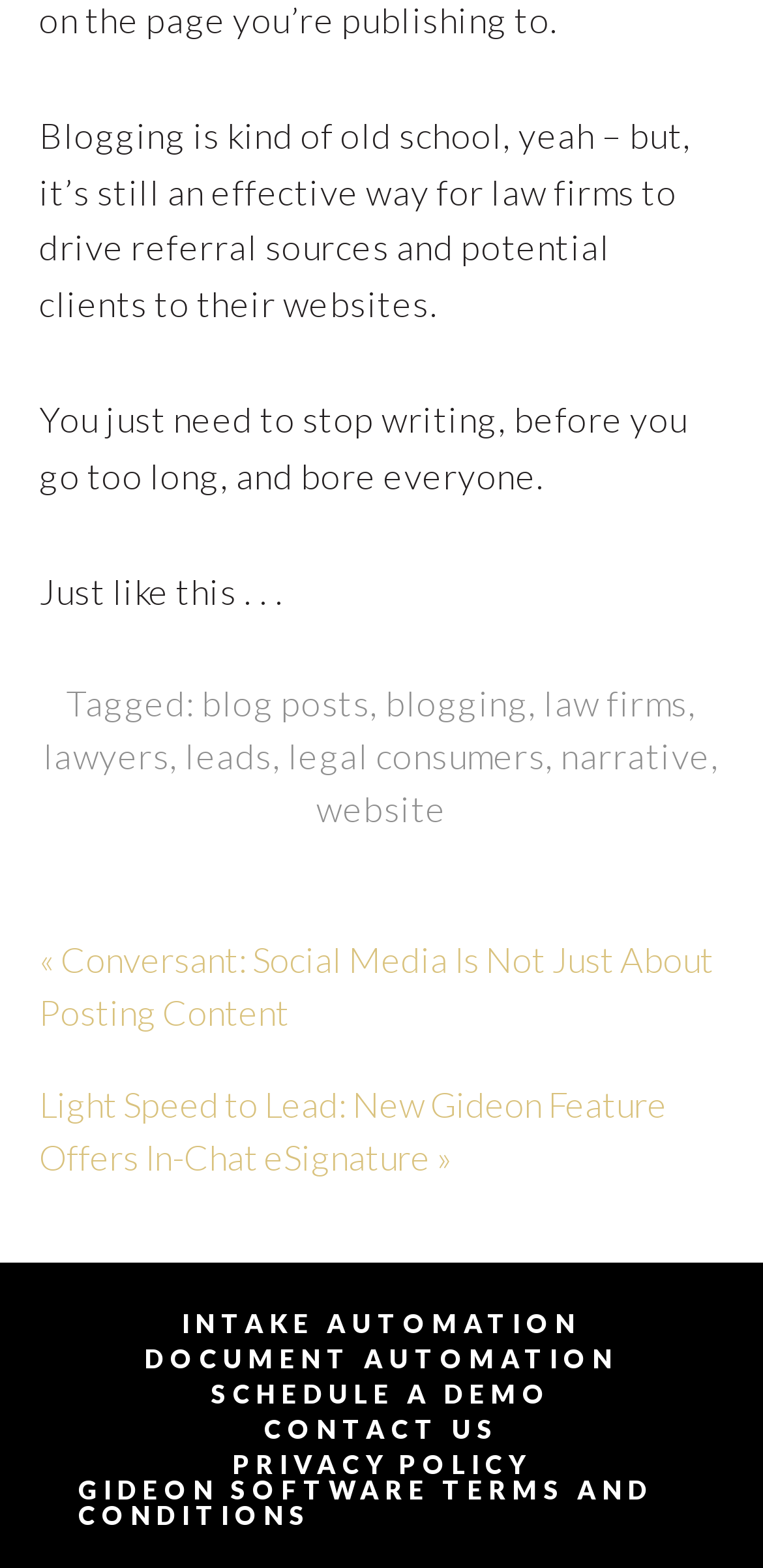Refer to the image and answer the question with as much detail as possible: What are the automation services offered?

The automation services offered can be found in the links at the bottom of the webpage, which mention 'INTAKE AUTOMATION' and 'DOCUMENT AUTOMATION'.